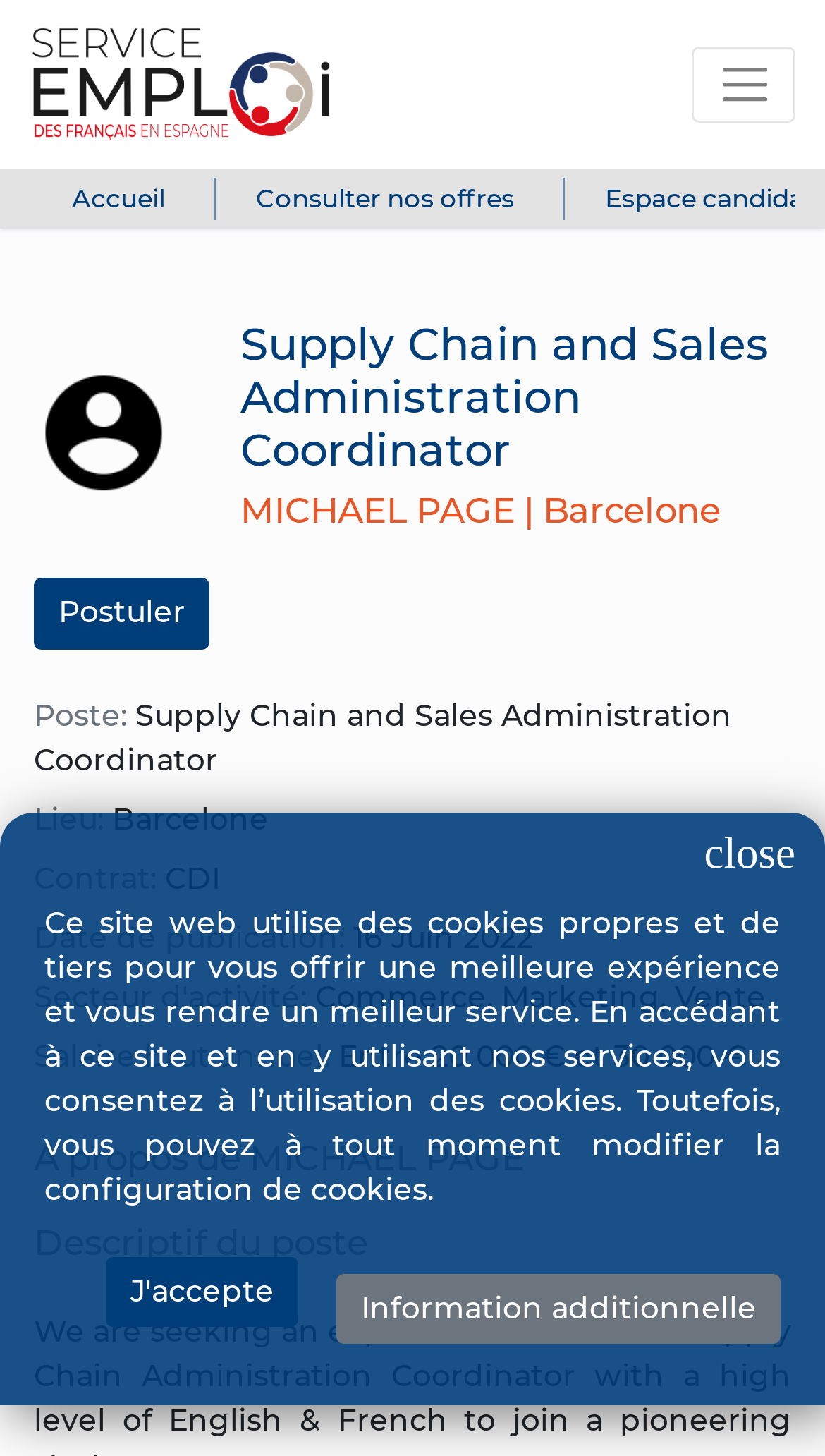Please specify the bounding box coordinates of the region to click in order to perform the following instruction: "Click the logo".

[0.036, 0.01, 0.404, 0.106]